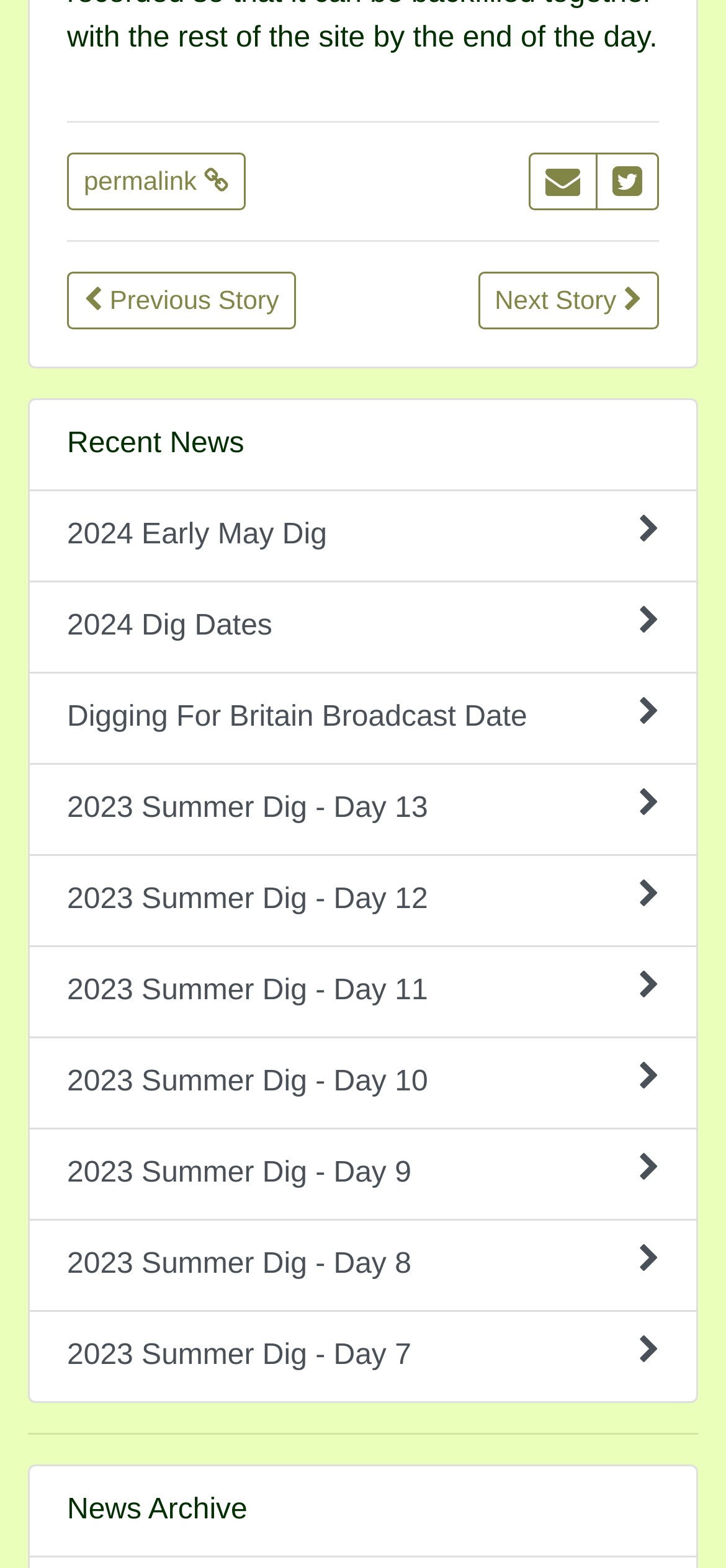Is there a way to share a story?
Use the image to answer the question with a single word or phrase.

Yes